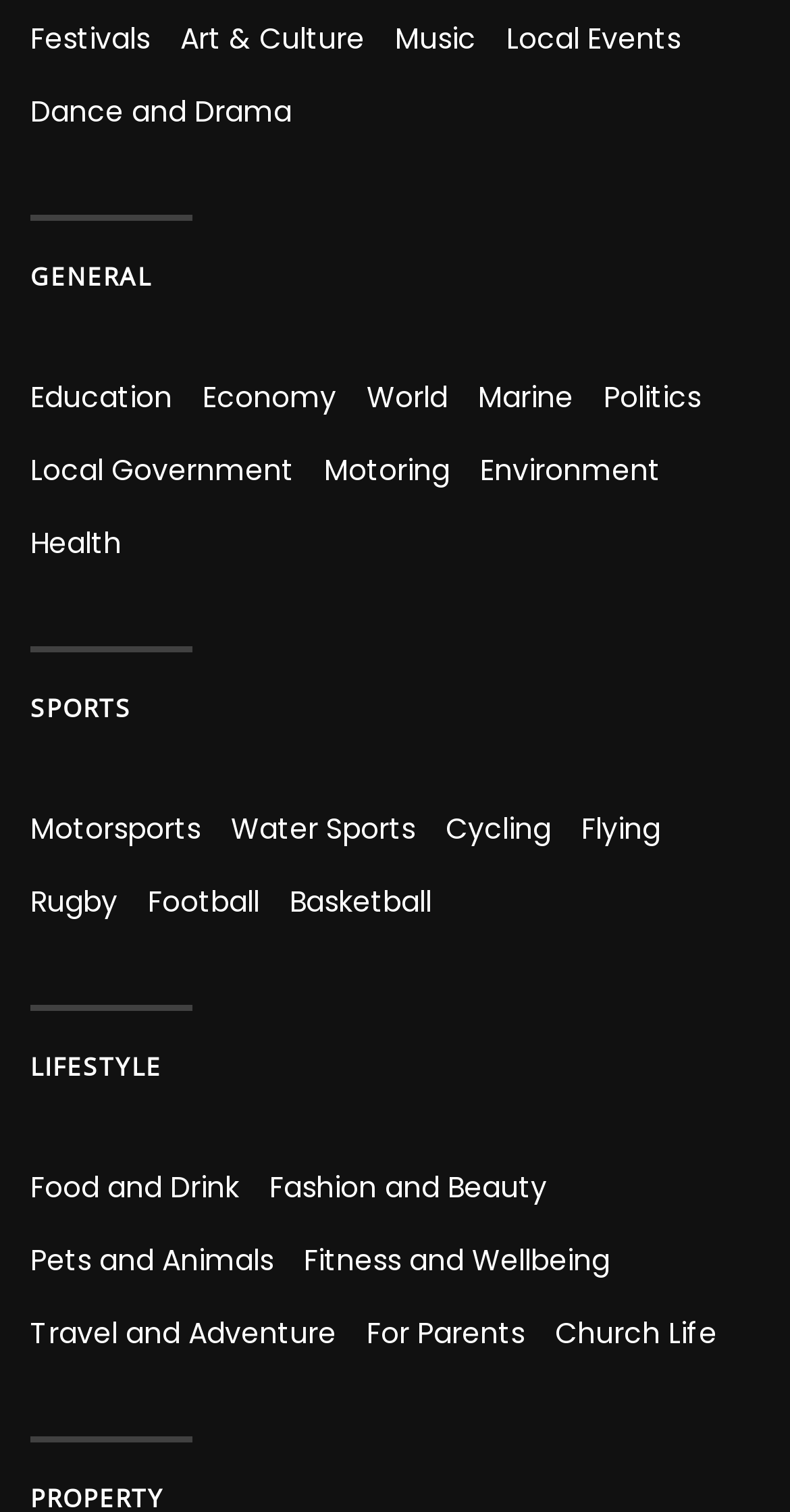Give the bounding box coordinates for the element described by: "Fitness and Wellbeing".

[0.385, 0.82, 0.772, 0.847]